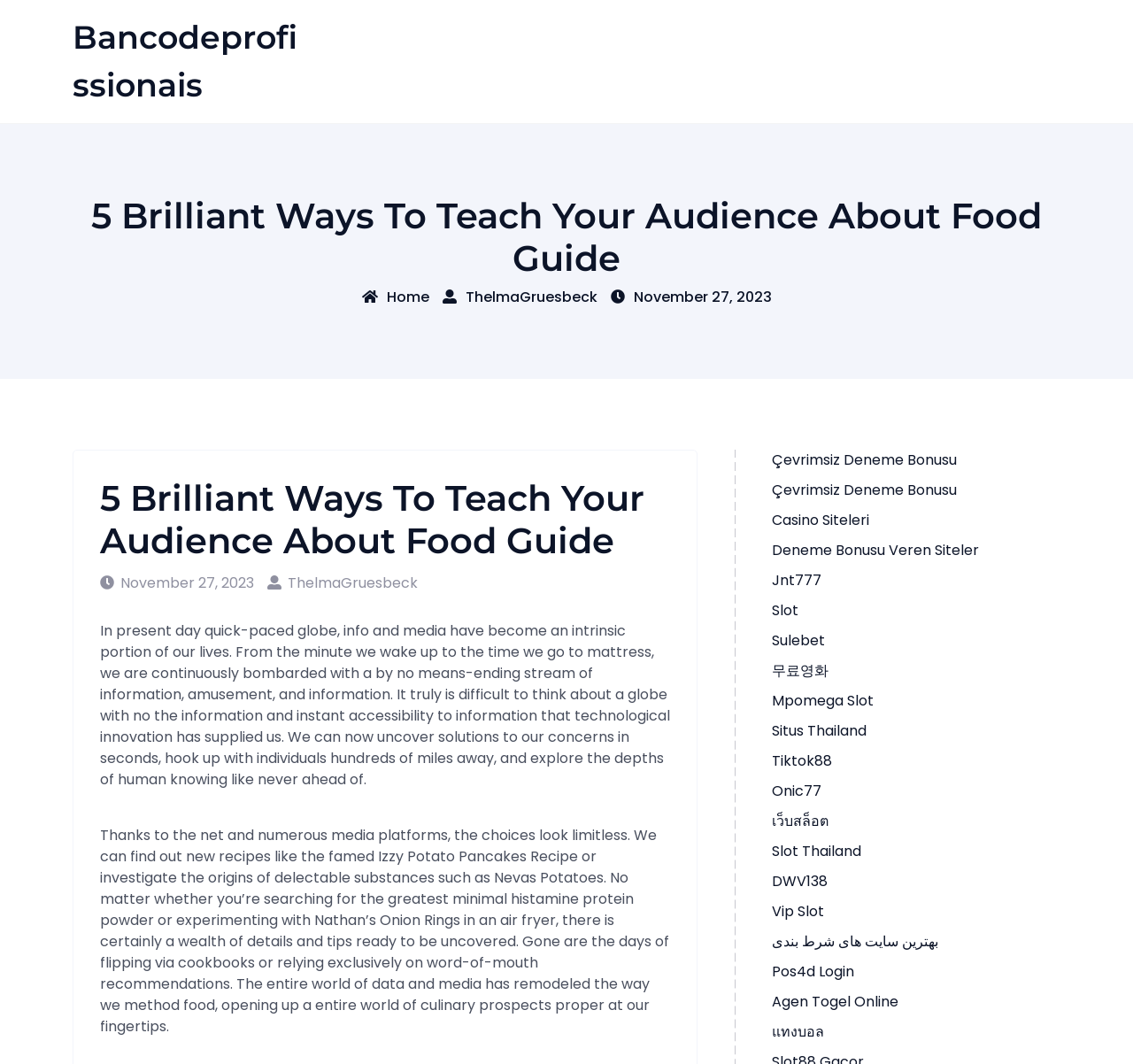Who is the author of the article?
Provide a detailed answer to the question using information from the image.

The author of the article can be found in the link element with the text ' ThelmaGruesbeck', which is located near the top of the webpage.